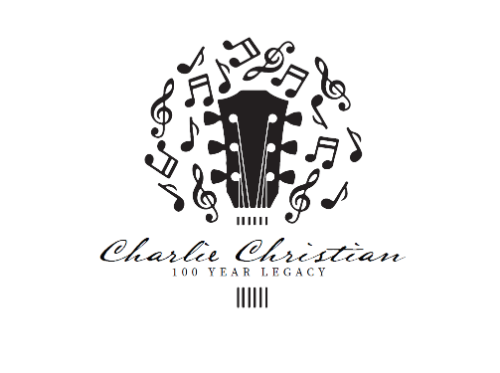Elaborate on all the elements present in the image.

The image features a stylized logo celebrating the "Charlie Christian 100 Year Legacy." Prominently displayed is an artistic representation of a guitar, from which musical notes radiate, symbolizing the profound impact of Charlie Christian on music, particularly jazz. Below the guitar graphic, the name "Charlie Christian" is elegantly scripted, accompanied by the text "100 YEAR LEGACY," highlighting this significant anniversary. The design creatively intertwines elements of music with the legacy of one of history's most iconic guitarists, emphasizing his pioneering role in the use of the electric guitar and his lasting influence on generations of musicians.